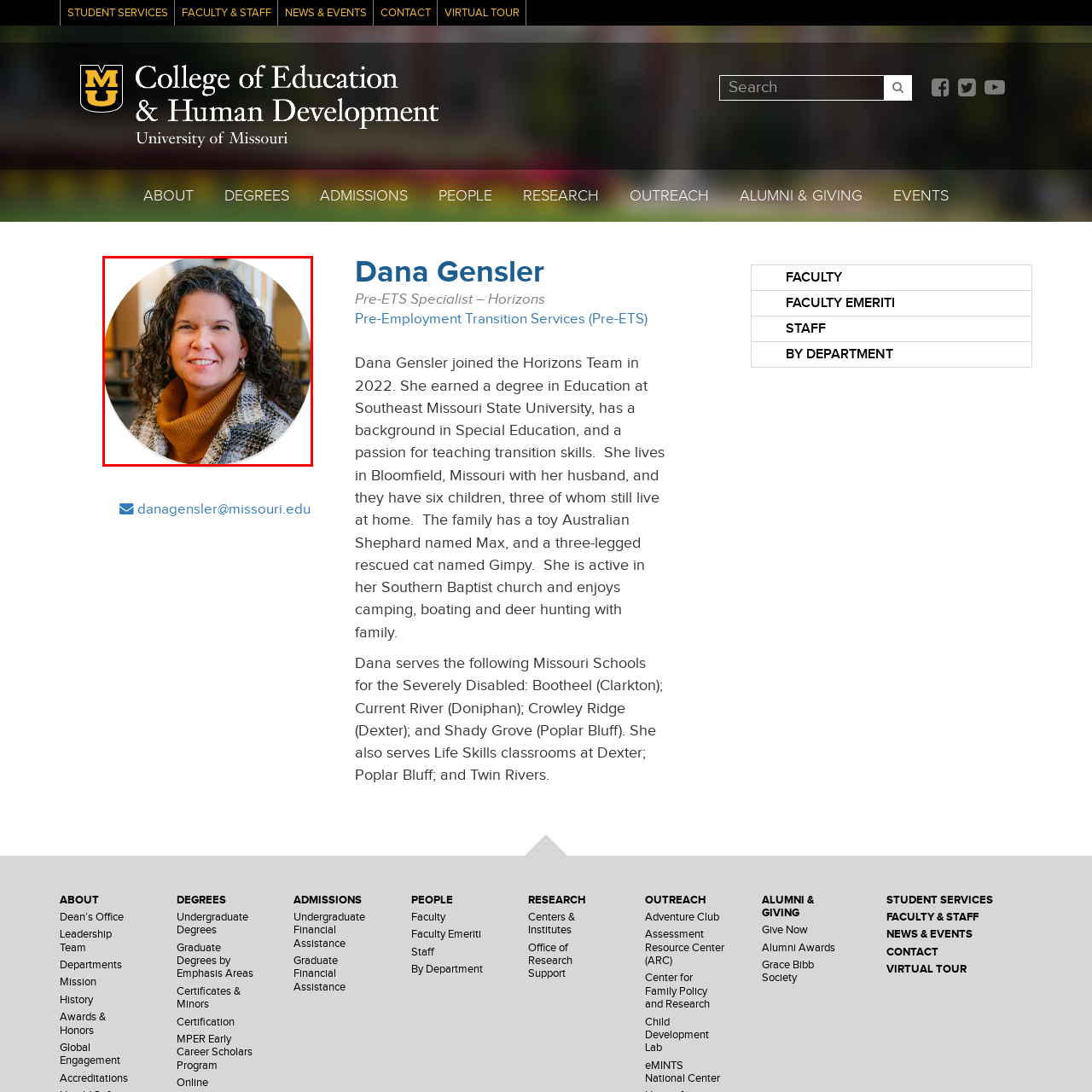Provide a detailed account of the visual content within the red-outlined section of the image.

This image features Dana Gensler, a dedicated professional associated with the College of Education & Human Development at the University of Missouri. She is depicted with a warm smile, showcasing her approachable demeanor. Dana has been with the Horizons Team since 2022 and holds a degree in Education from Southeast Missouri State University, focusing on Special Education. Her passion lies in teaching transition skills to students. 

In addition to her professional commitments, Dana is active in her community, residing in Bloomfield, Missouri with her husband and their six children. The family includes a toy Australian Shepherd named Max and a three-legged rescued cat named Gimpy. In her free time, Dana enjoys a variety of outdoor activities such as camping, boating, and deer hunting, reflecting her love for nature and family engagement.